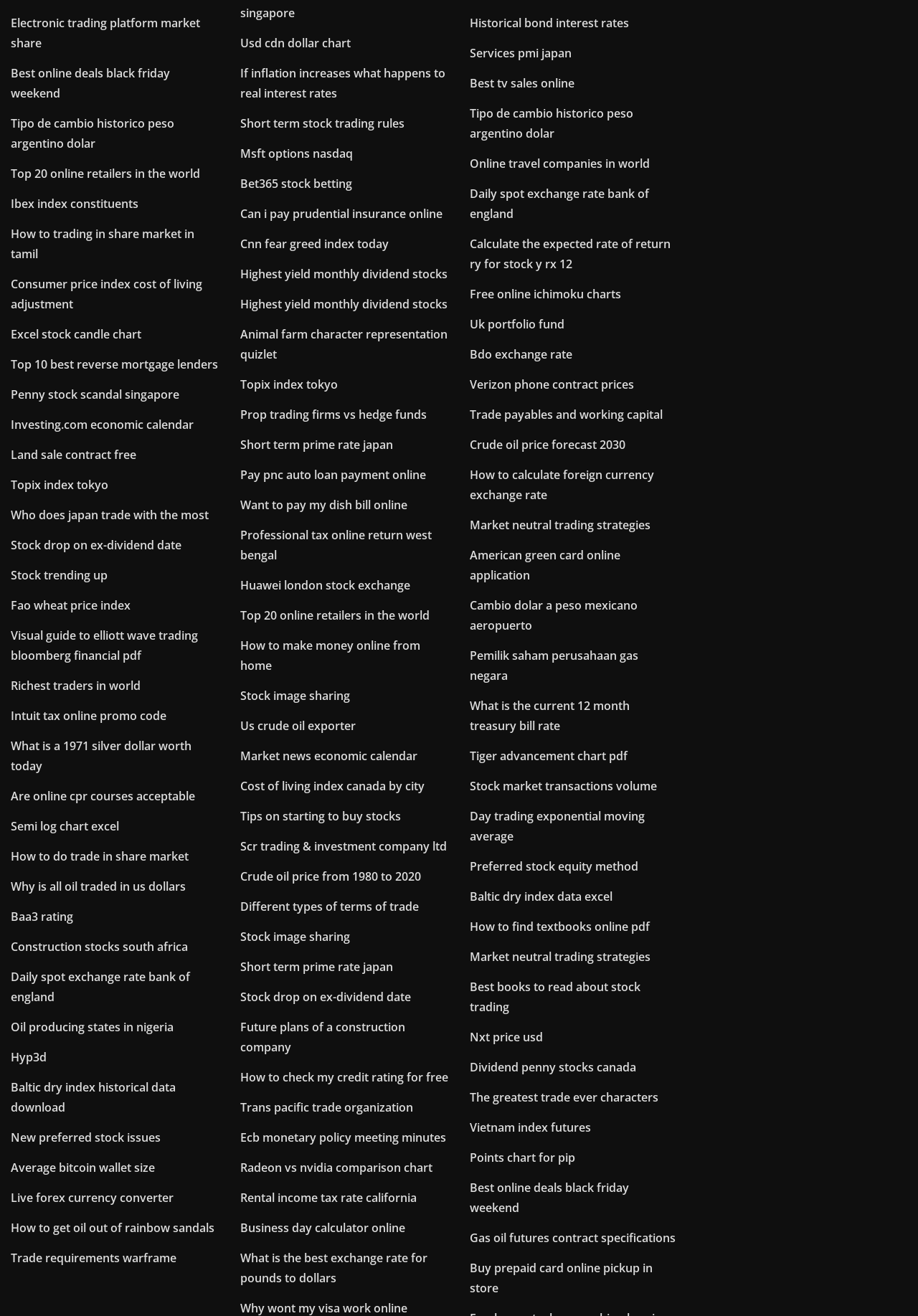Could you indicate the bounding box coordinates of the region to click in order to complete this instruction: "Learn about 'Richest traders in world'".

[0.012, 0.515, 0.153, 0.527]